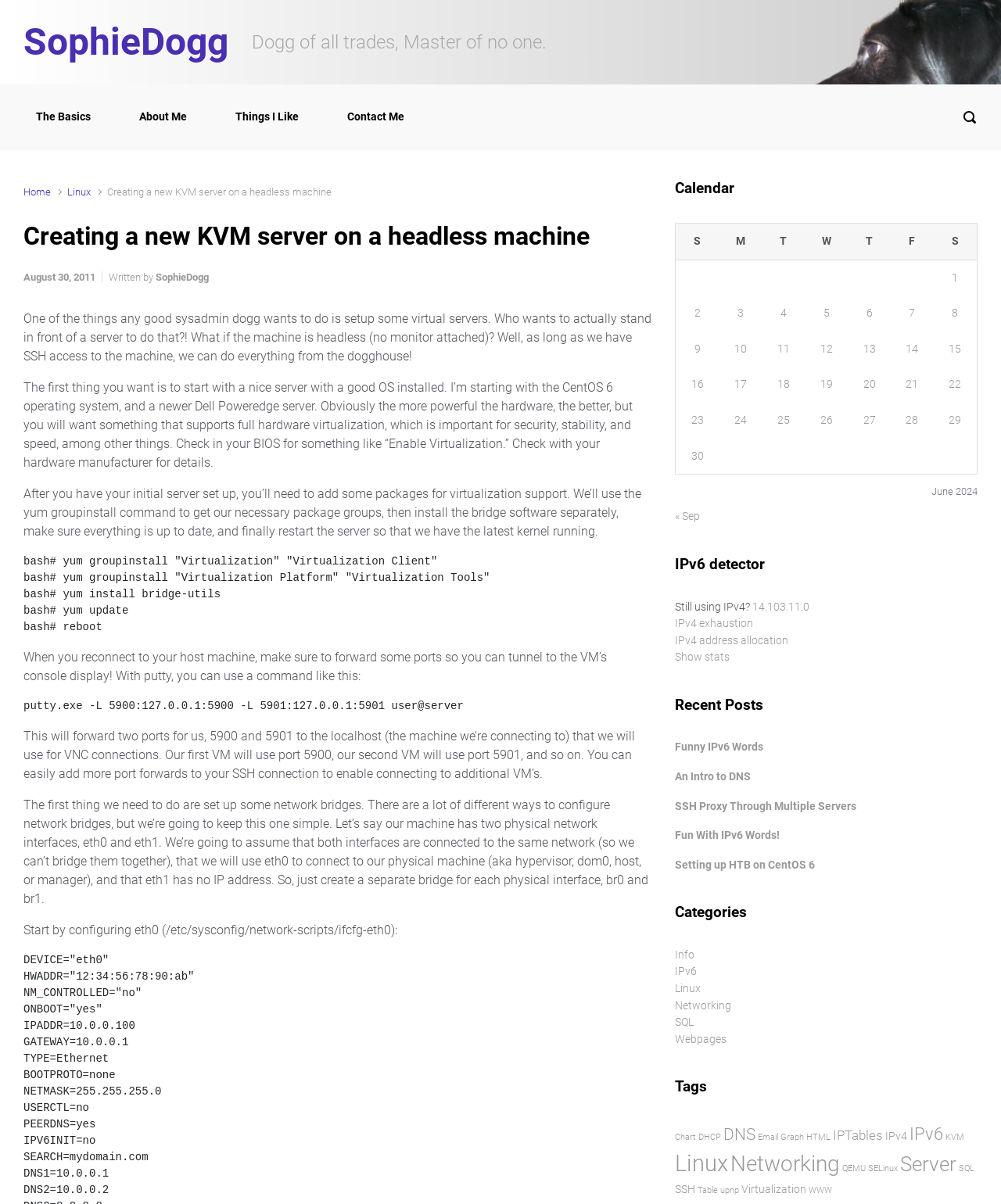What is the operating system used in the example?
Provide a concise answer using a single word or phrase based on the image.

CentOS 6